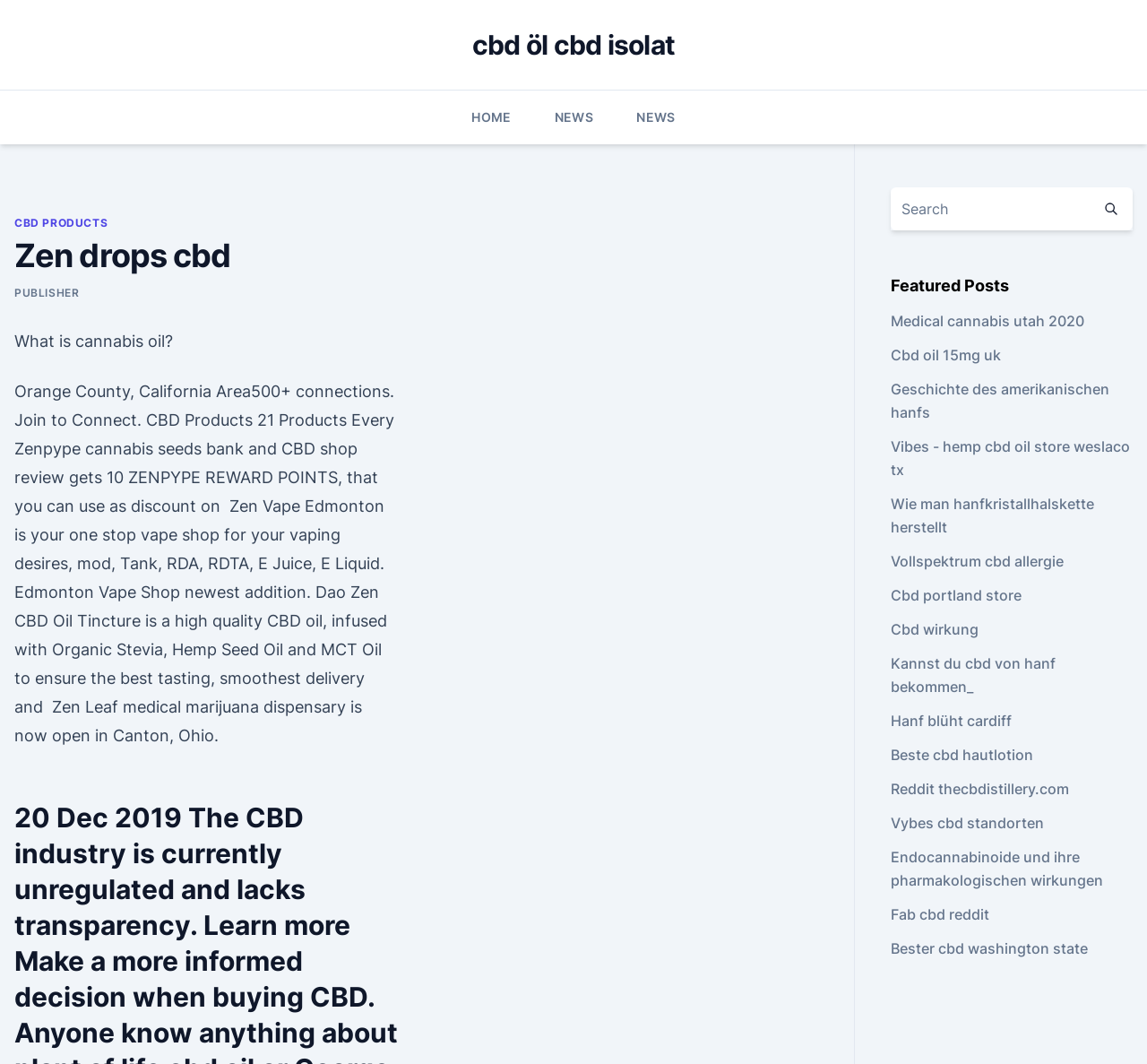How many sections are there in the webpage?
Use the image to answer the question with a single word or phrase.

3